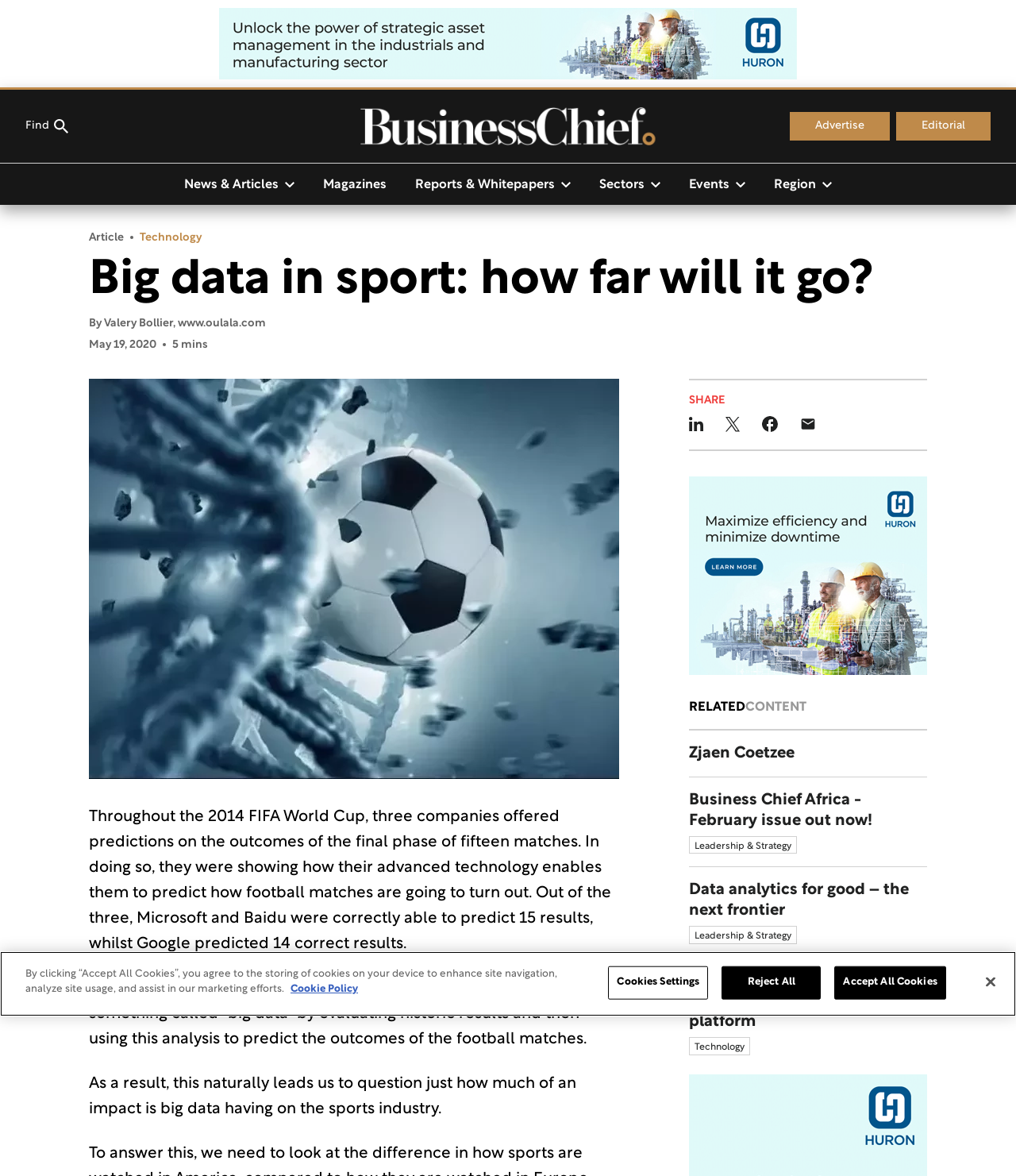What is the category of the article?
Please use the visual content to give a single word or phrase answer.

Technology